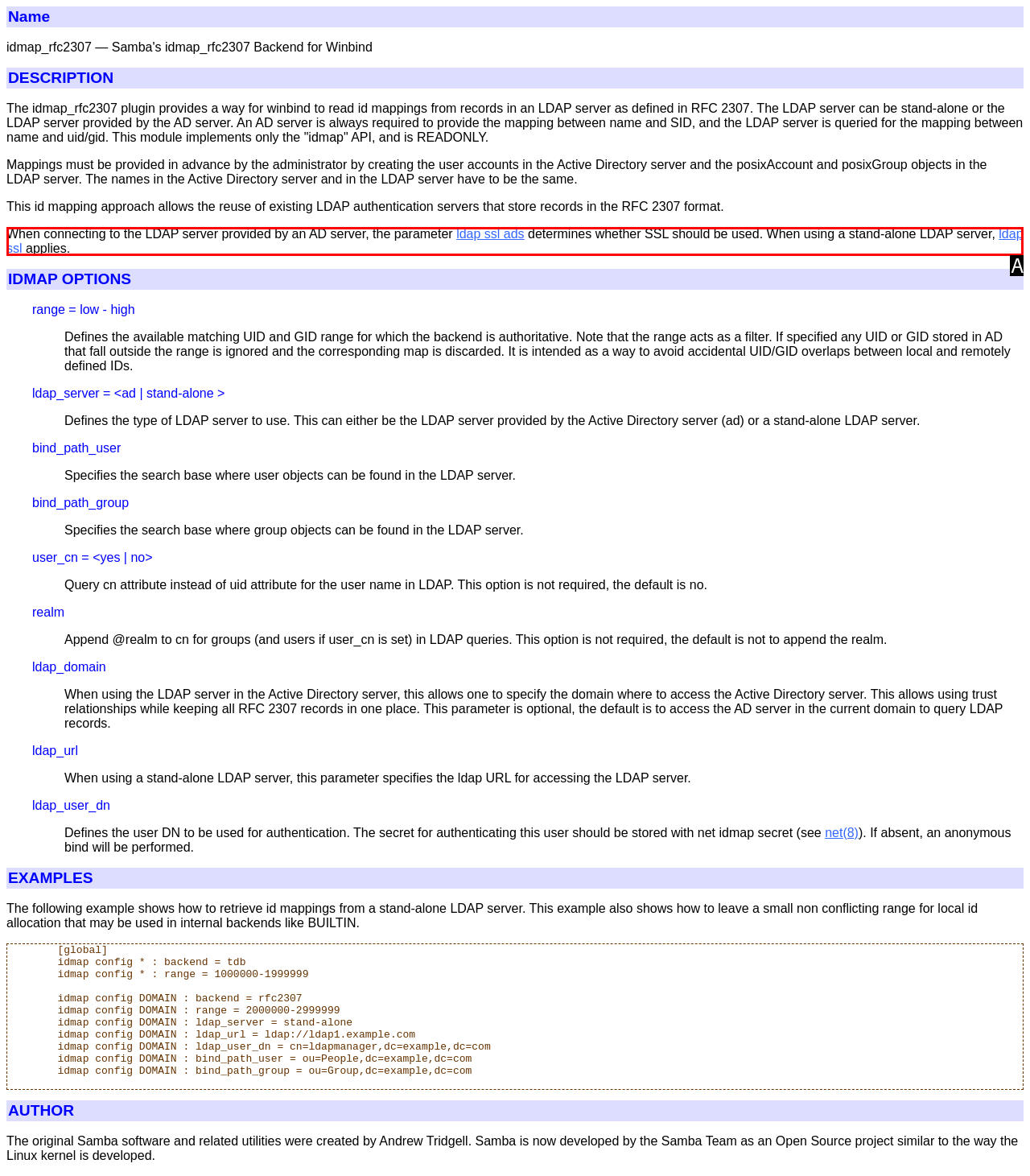Choose the option that aligns with the description: ldap ssl
Respond with the letter of the chosen option directly.

A